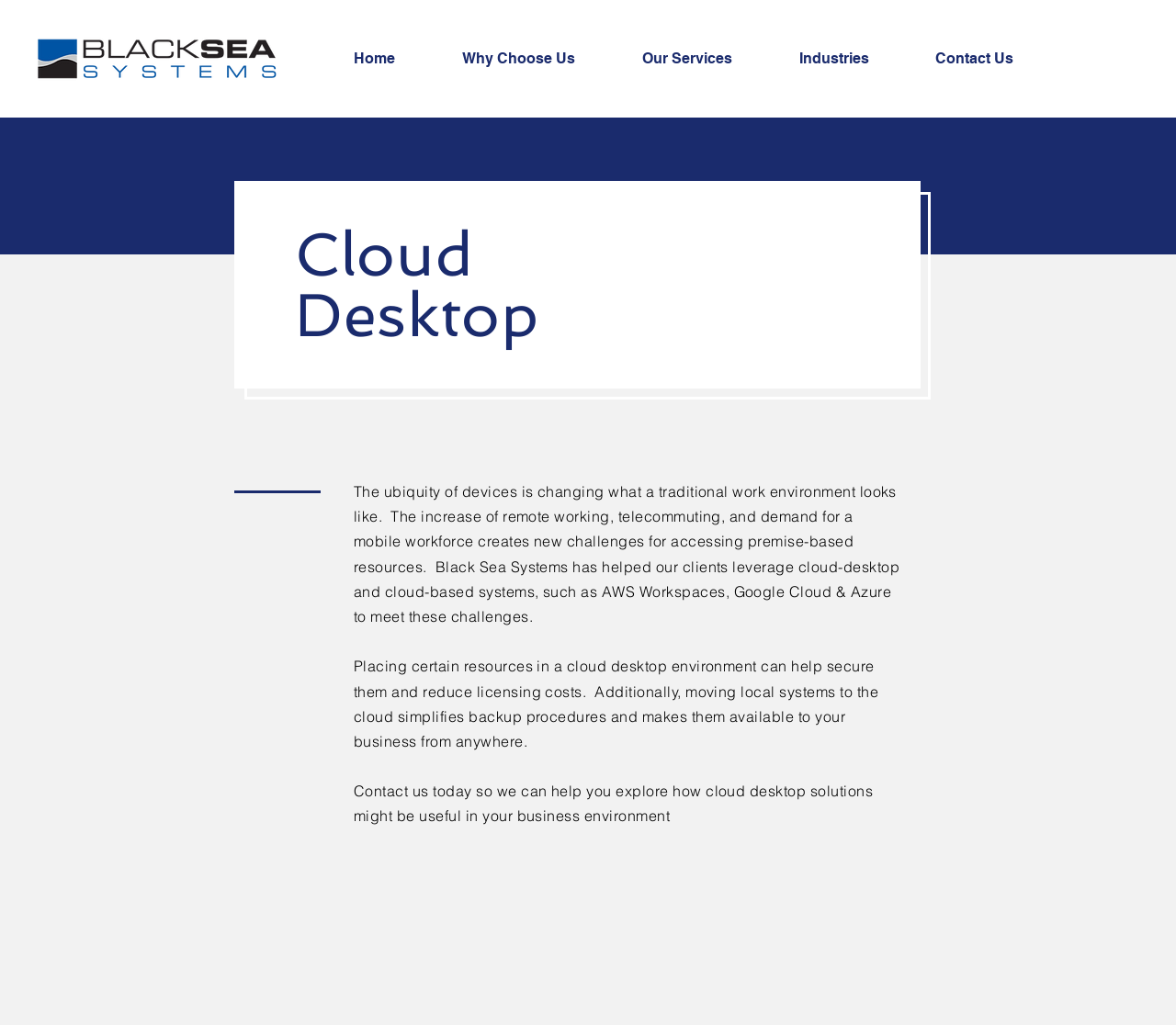What is the main topic of the webpage?
Answer with a single word or phrase, using the screenshot for reference.

Cloud Desktop